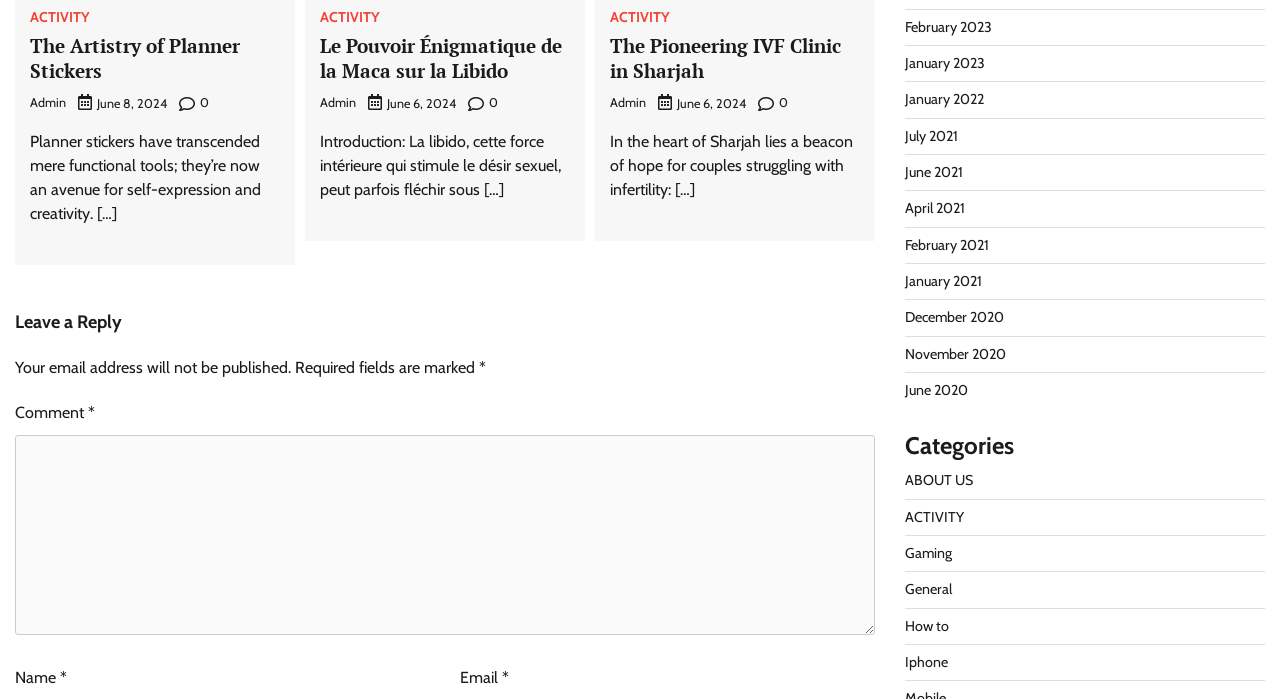Please identify the bounding box coordinates of the element I should click to complete this instruction: 'Read Mark Bibby Jackson's articles'. The coordinates should be given as four float numbers between 0 and 1, like this: [left, top, right, bottom].

None